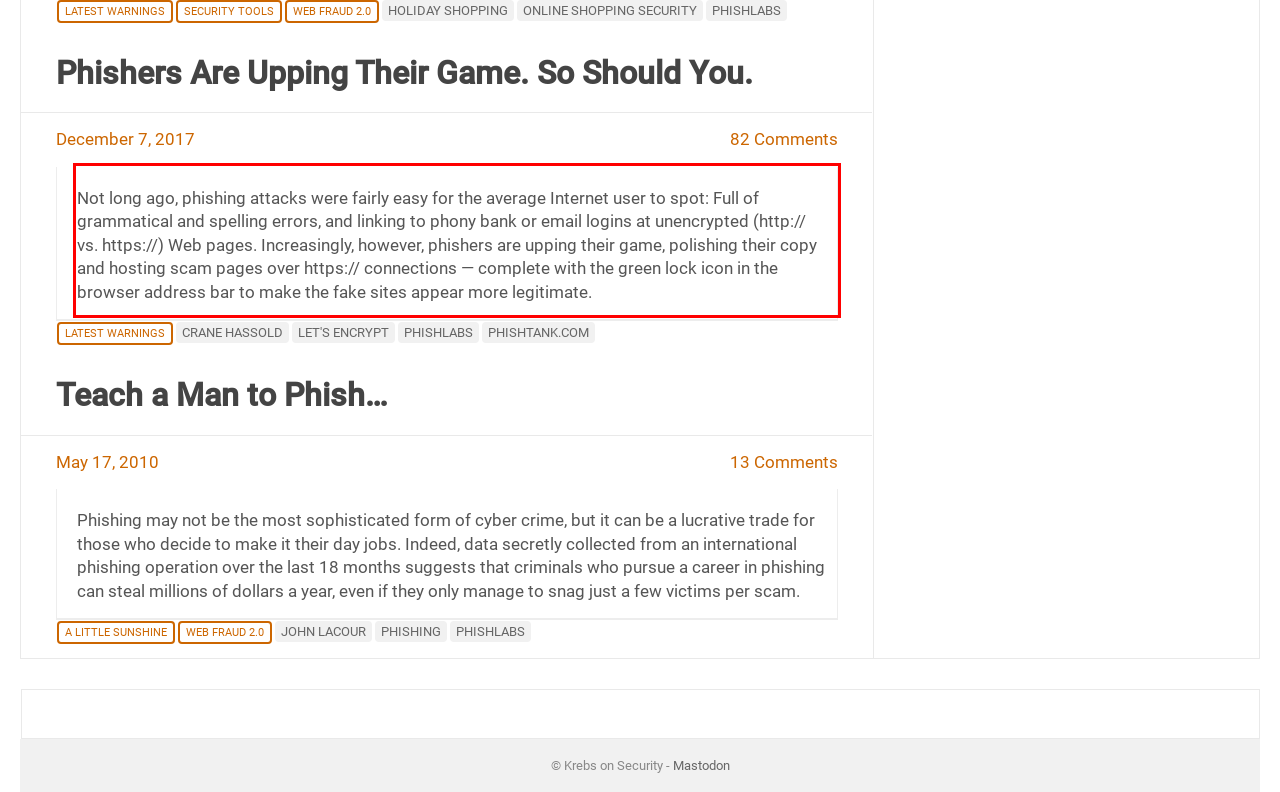Within the provided webpage screenshot, find the red rectangle bounding box and perform OCR to obtain the text content.

Not long ago, phishing attacks were fairly easy for the average Internet user to spot: Full of grammatical and spelling errors, and linking to phony bank or email logins at unencrypted (http:// vs. https://) Web pages. Increasingly, however, phishers are upping their game, polishing their copy and hosting scam pages over https:// connections — complete with the green lock icon in the browser address bar to make the fake sites appear more legitimate.